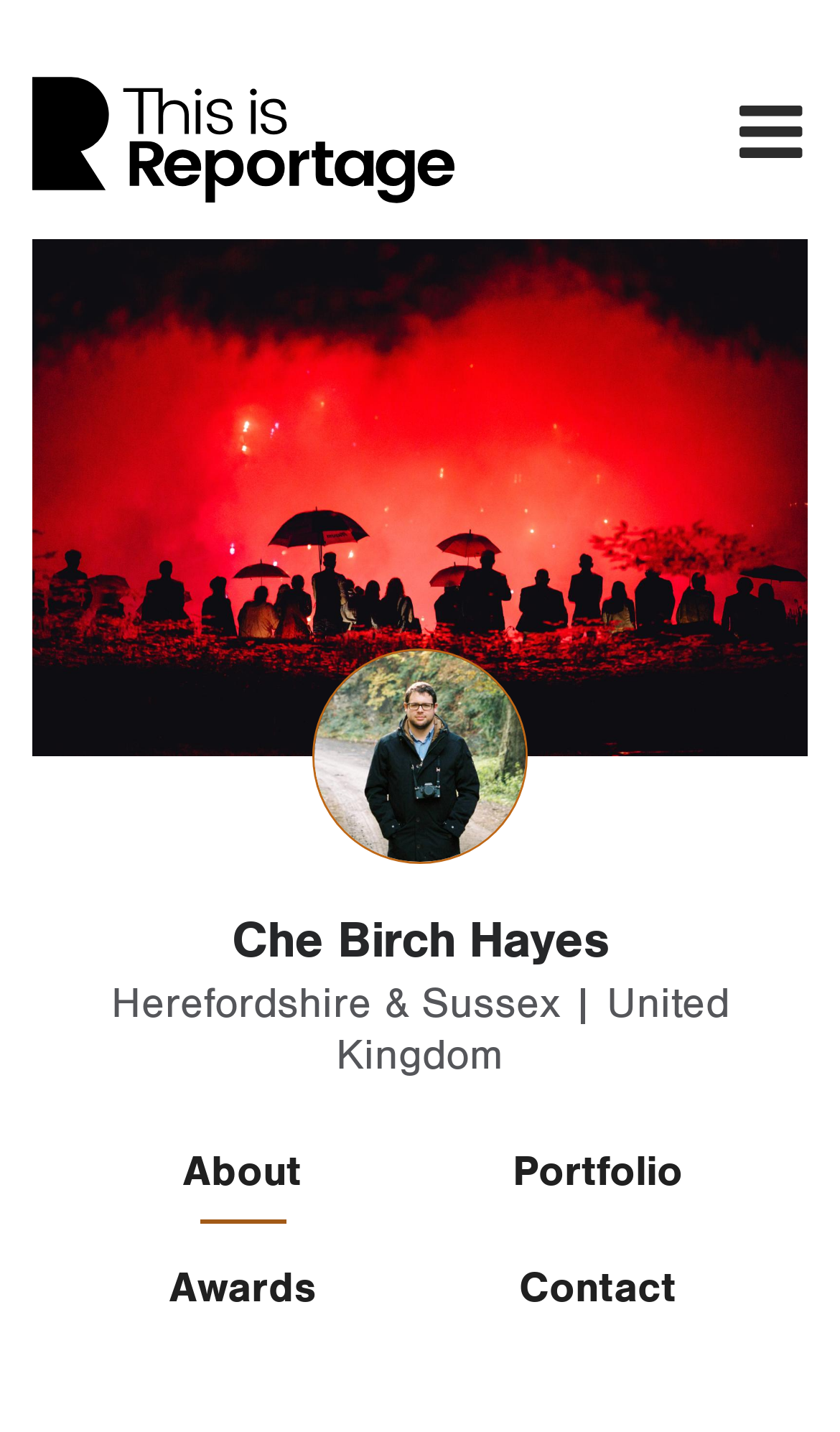Give a one-word or one-phrase response to the question: 
How many navigation links are there?

4